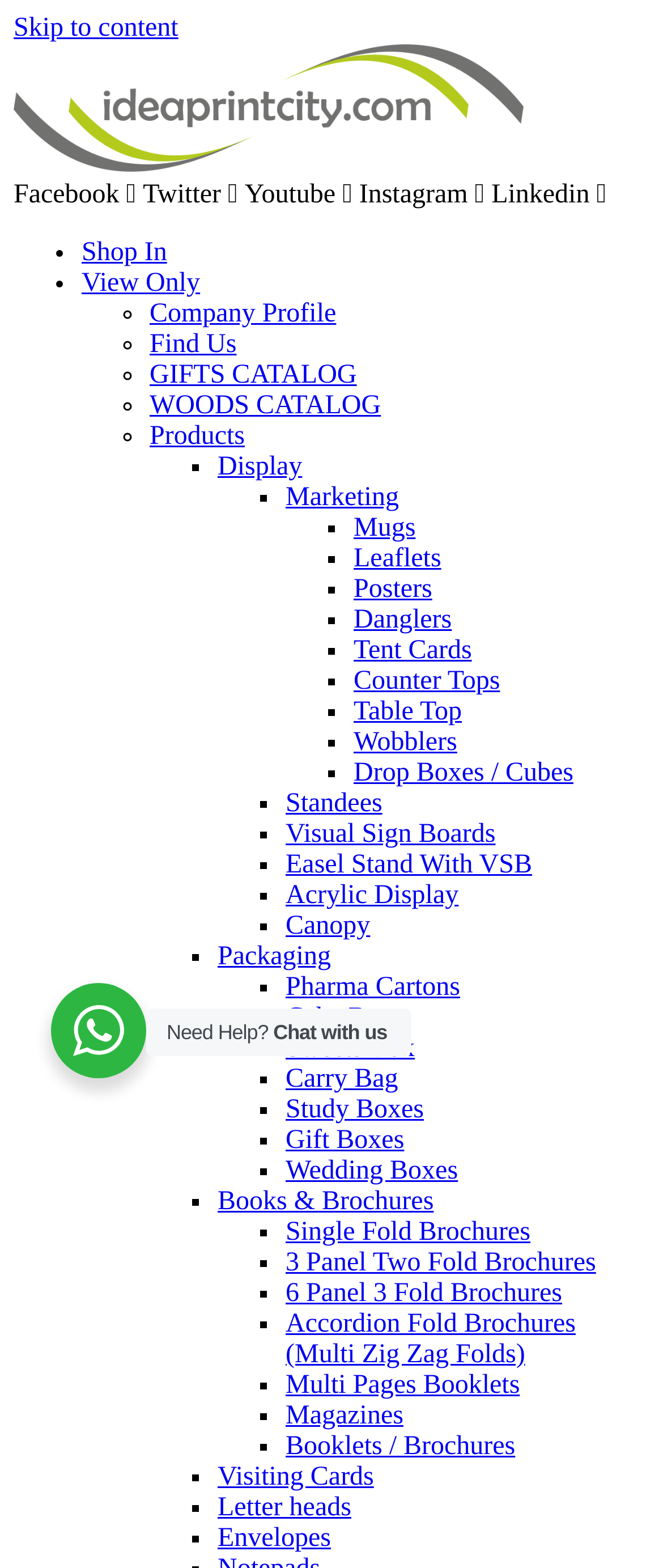Please find the bounding box coordinates (top-left x, top-left y, bottom-right x, bottom-right y) in the screenshot for the UI element described as follows: 3 Panel Two Fold Brochures

[0.431, 0.796, 0.899, 0.815]